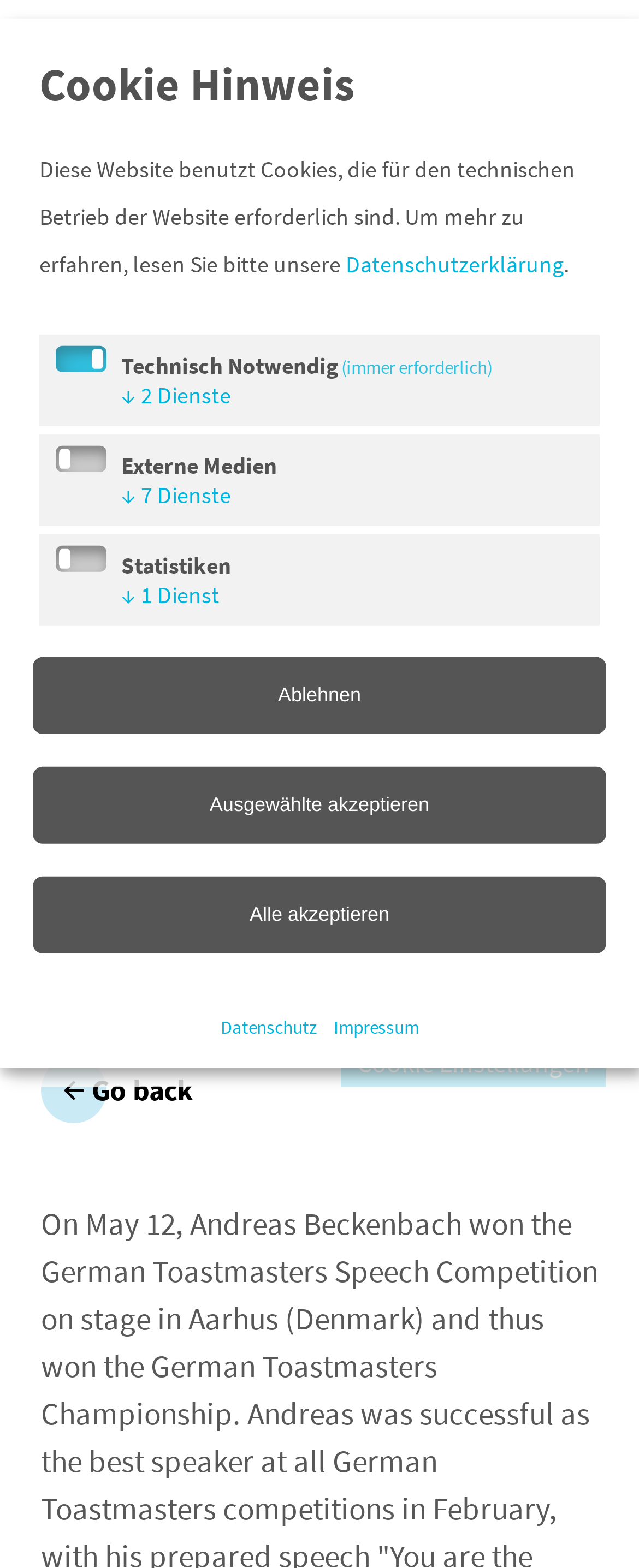Write an extensive caption that covers every aspect of the webpage.

The webpage is about a Munich Media Speaker, Andreas Beckenbach, who has become the German Toastmasters Champion. At the top of the page, there is a logo of the Strascheg Center for Entrepreneurship, which is an image with a link to the center's website. 

Below the logo, there are several links to different sections of the website, including "Offers", "News + Events", "Topics", "Start-ups", "Ecosystem", and "Inside SCE". These links are aligned horizontally and take up most of the width of the page.

On the right side of the page, there is a link to the University of Applied Sciences Munich, accompanied by an image. 

The main content of the page is a heading that announces Andreas Beckenbach's victory in the German Toastmasters Championship. Below the heading, there is a "Go back" button.

At the bottom of the page, there is a section about cookies, which includes a heading, several paragraphs of text, and three checkboxes for managing cookie settings. There are also three buttons to manage cookie preferences: "Ablehnen", "Ausgewählte akzeptieren", and "Alle akzeptieren". 

Finally, there are links to "Datenschutz" (Data Protection) and "Impressum" (Imprint) at the very bottom of the page.